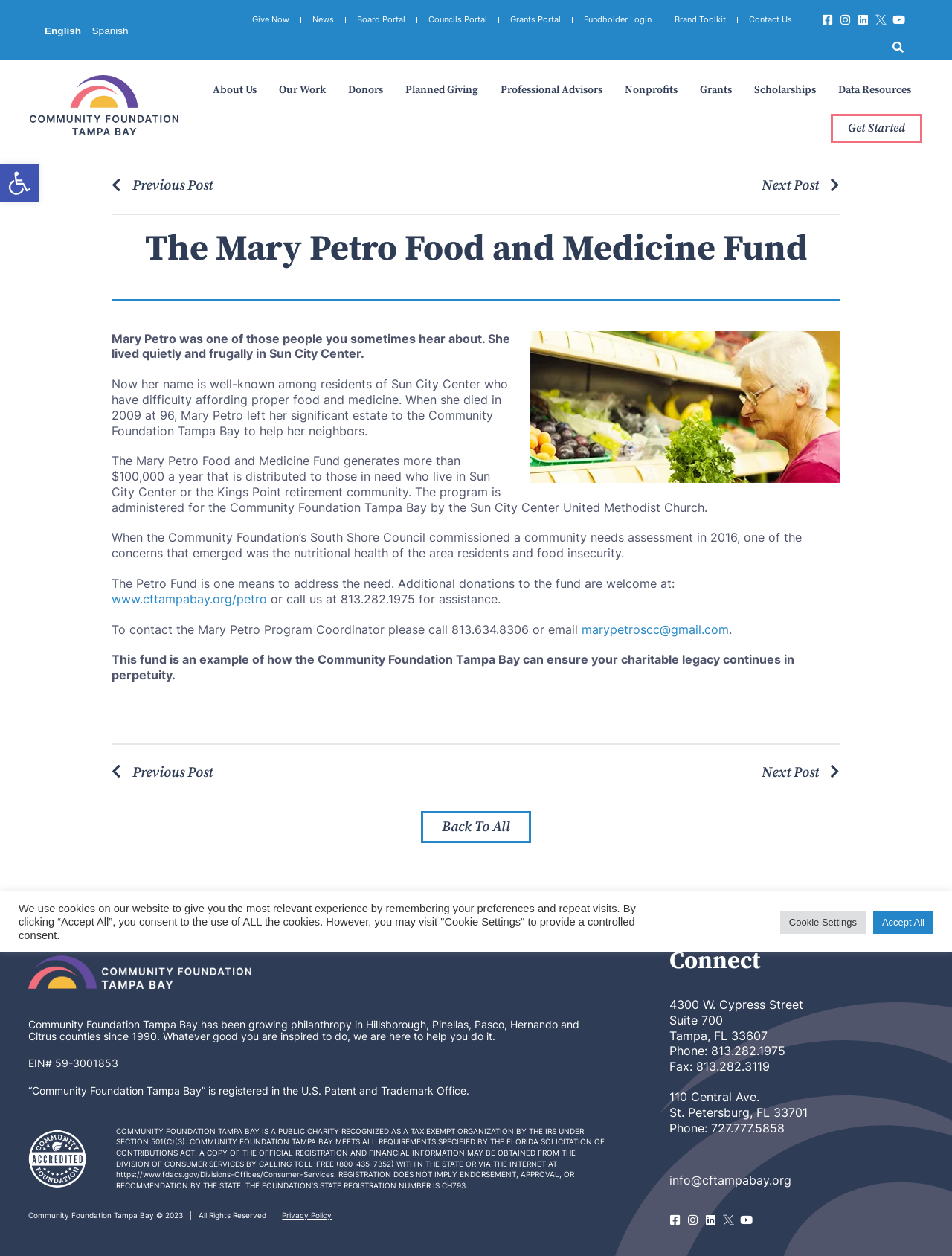Using the elements shown in the image, answer the question comprehensively: What is the email address to contact the Community Foundation Tampa Bay?

I found the answer by reading the link 'info@cftampabay.org' on the webpage, which is located at the bottom of the page.